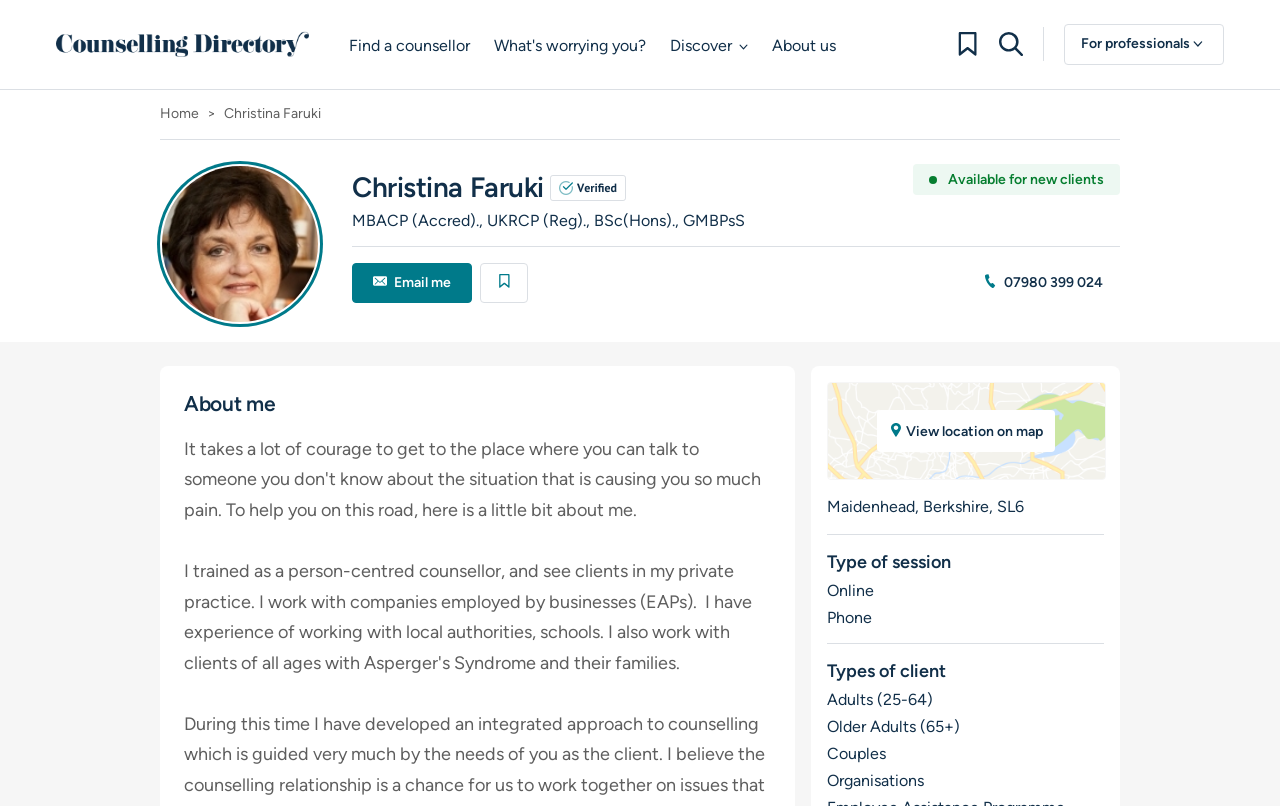Provide a comprehensive description of the webpage.

This webpage is about Counsellor Christina Faruki, a therapist based in Maidenhead, Berkshire. At the top of the page, there are several links and an image of the Counselling Directory logo. The links include "Find a counsellor", "What's worrying you?", "About us", and "Search". There is also a button for "For professionals" and an image of a bookmark.

Below the top section, there is a navigation breadcrumb with links to "Home" and "Christina Faruki". Next to the breadcrumb, there is a link to Christina Faruki's profile with an accompanying image. 

The main content of the page is divided into sections. The first section has a heading with Christina Faruki's name and a verified professional badge. Below this, there is a list of her qualifications and a note indicating that she is available for new clients.

The next section has links to contact Christina Faruki, including an email link, a link to save her profile, and a phone number. Each of these links has an accompanying image.

Further down the page, there is a section about Christina Faruki's location, with a link to view her location on a map and an image. The location is listed as Maidenhead, Berkshire, SL6.

The final sections of the page describe the types of sessions Christina Faruki offers, including online and phone sessions, and the types of clients she works with, including adults, older adults, couples, and organisations.